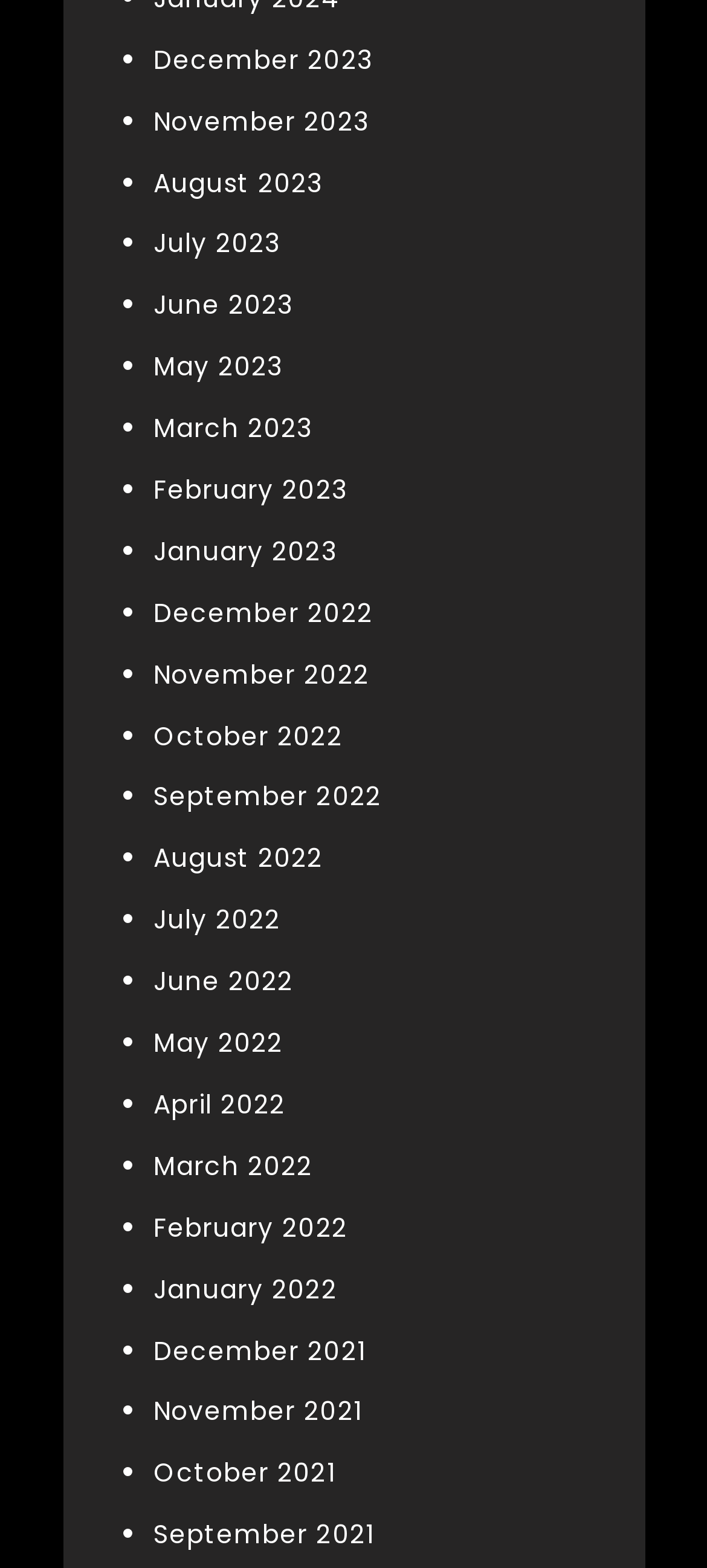Identify and provide the bounding box for the element described by: "February 2023".

[0.217, 0.301, 0.491, 0.324]